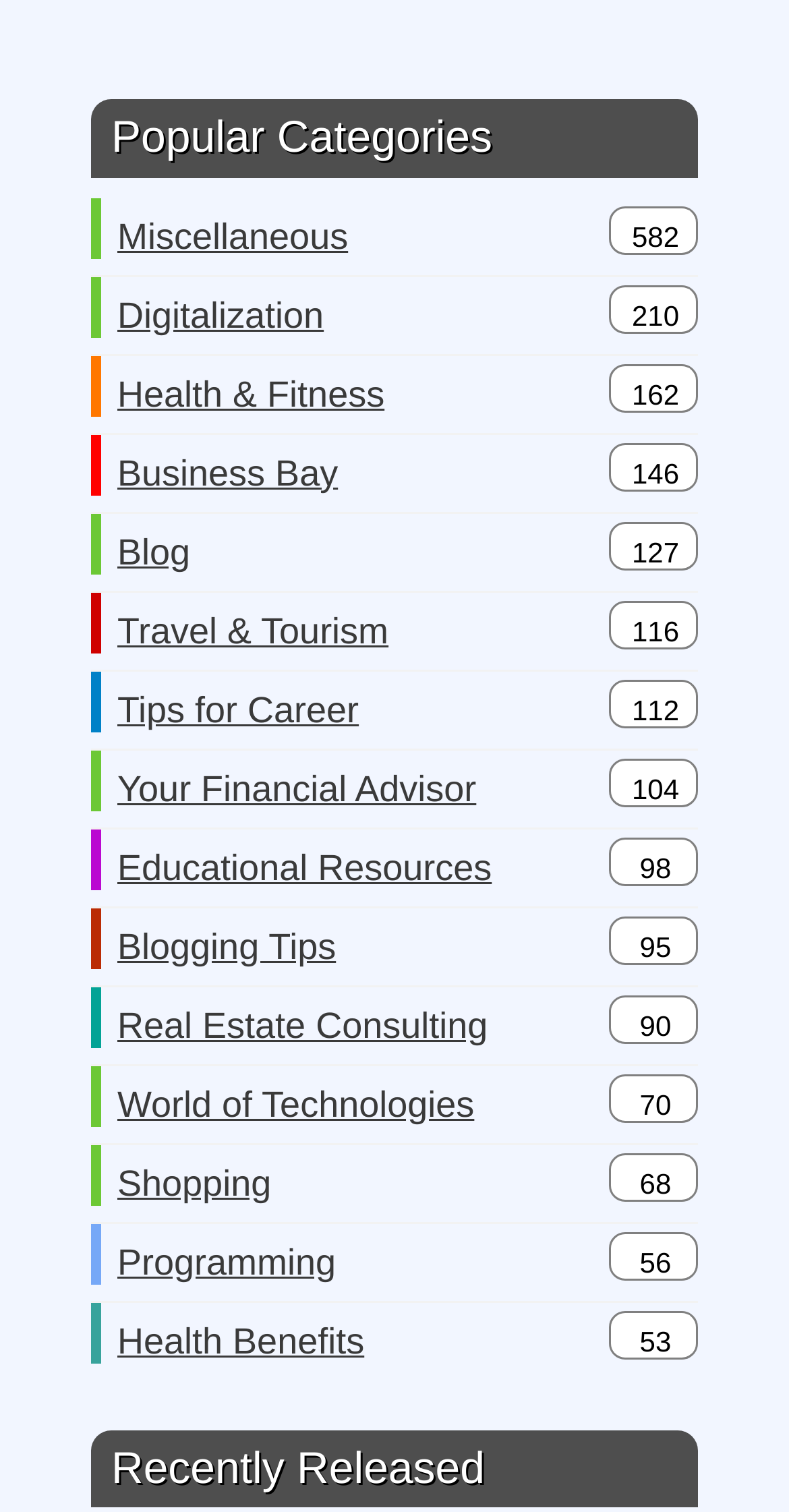What is the width of the 'Digitalization' link?
Answer the question using a single word or phrase, according to the image.

0.261